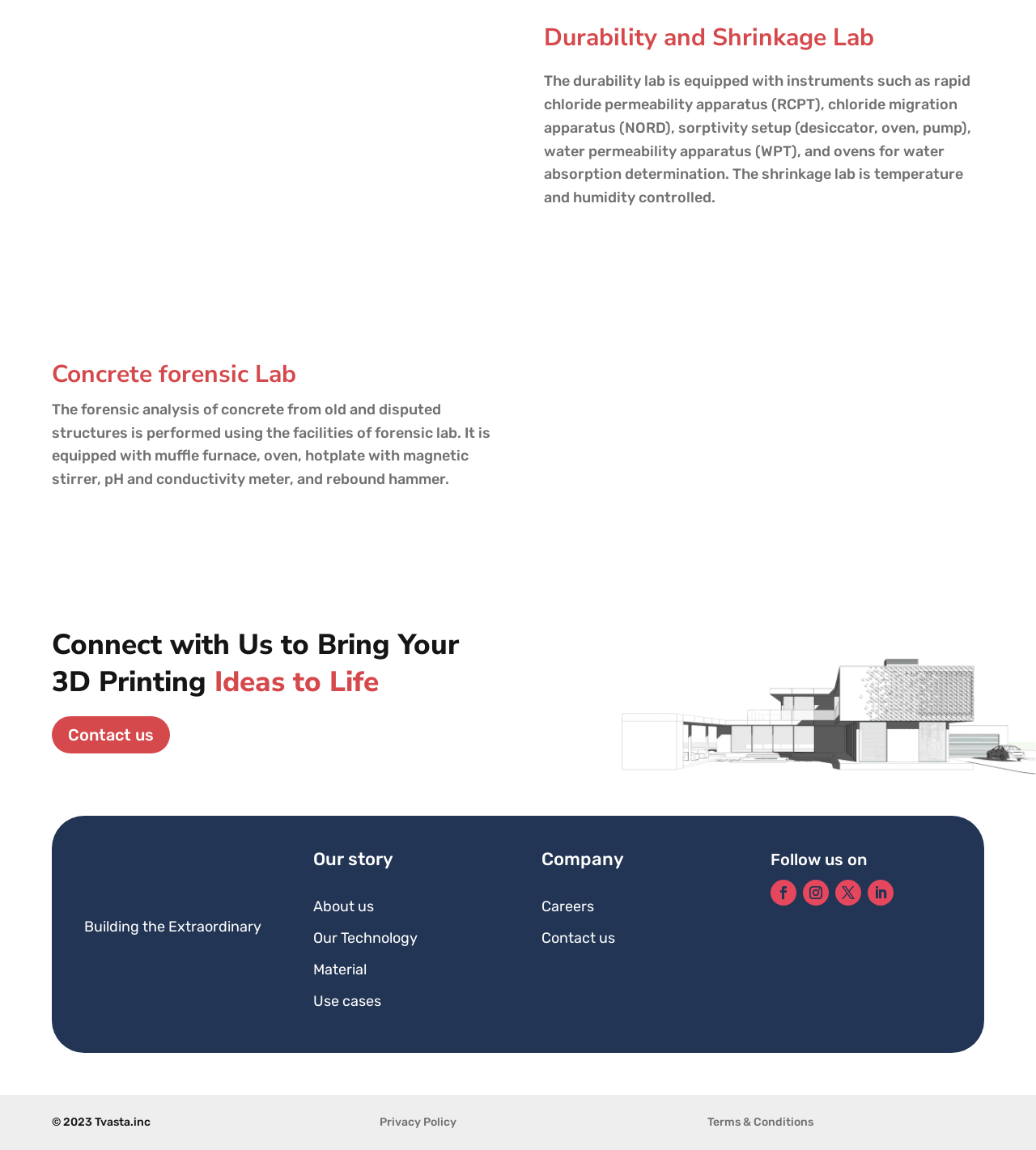Bounding box coordinates are specified in the format (top-left x, top-left y, bottom-right x, bottom-right y). All values are floating point numbers bounded between 0 and 1. Please provide the bounding box coordinate of the region this sentence describes: parent_node: Search name="s"

None